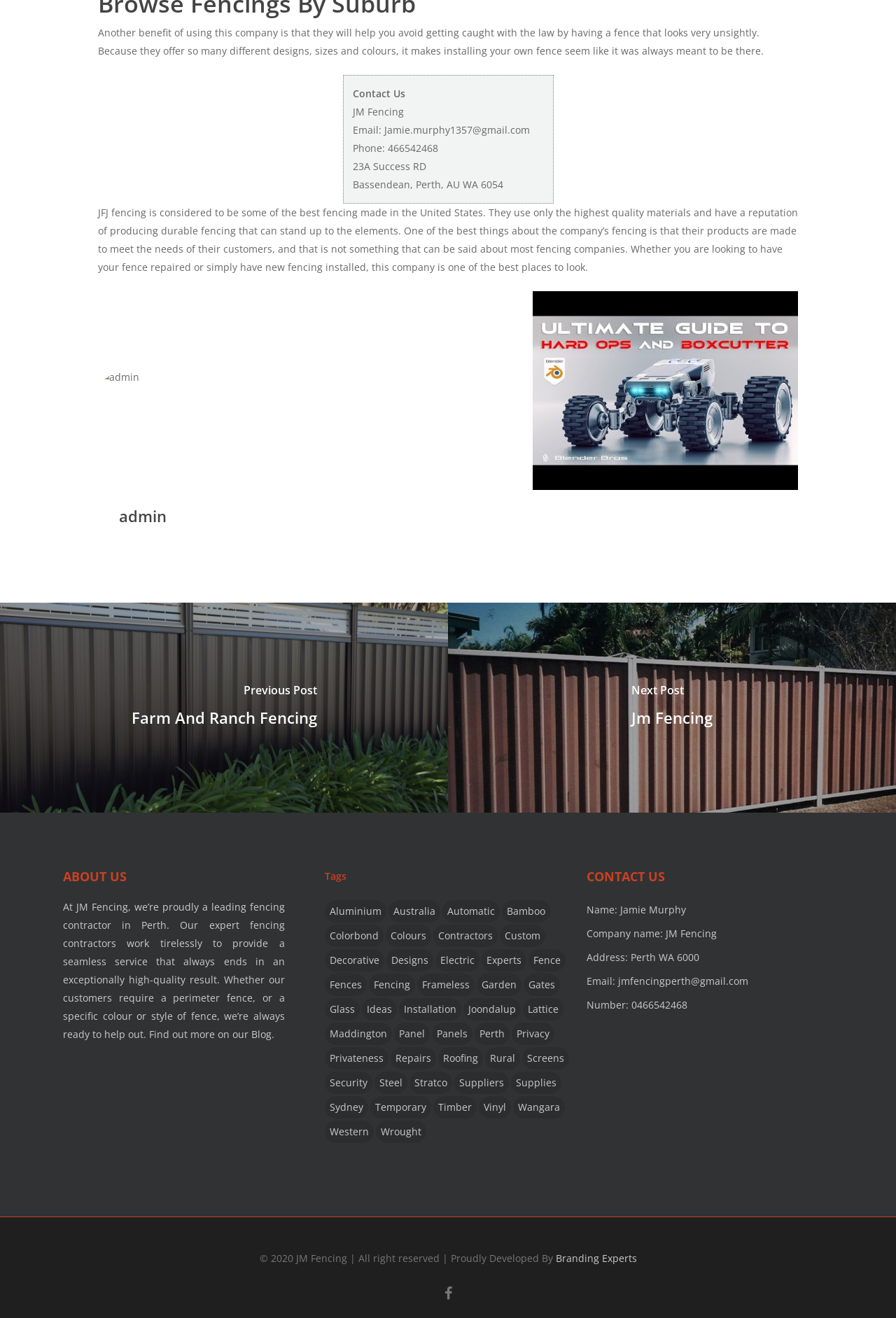Please provide a comprehensive response to the question below by analyzing the image: 
Where is the company located?

The company is located in Perth, Western Australia, with a specific address of 23A Success RD, Bassendean, Perth, WA 6054, as mentioned in the contact information section of the webpage.